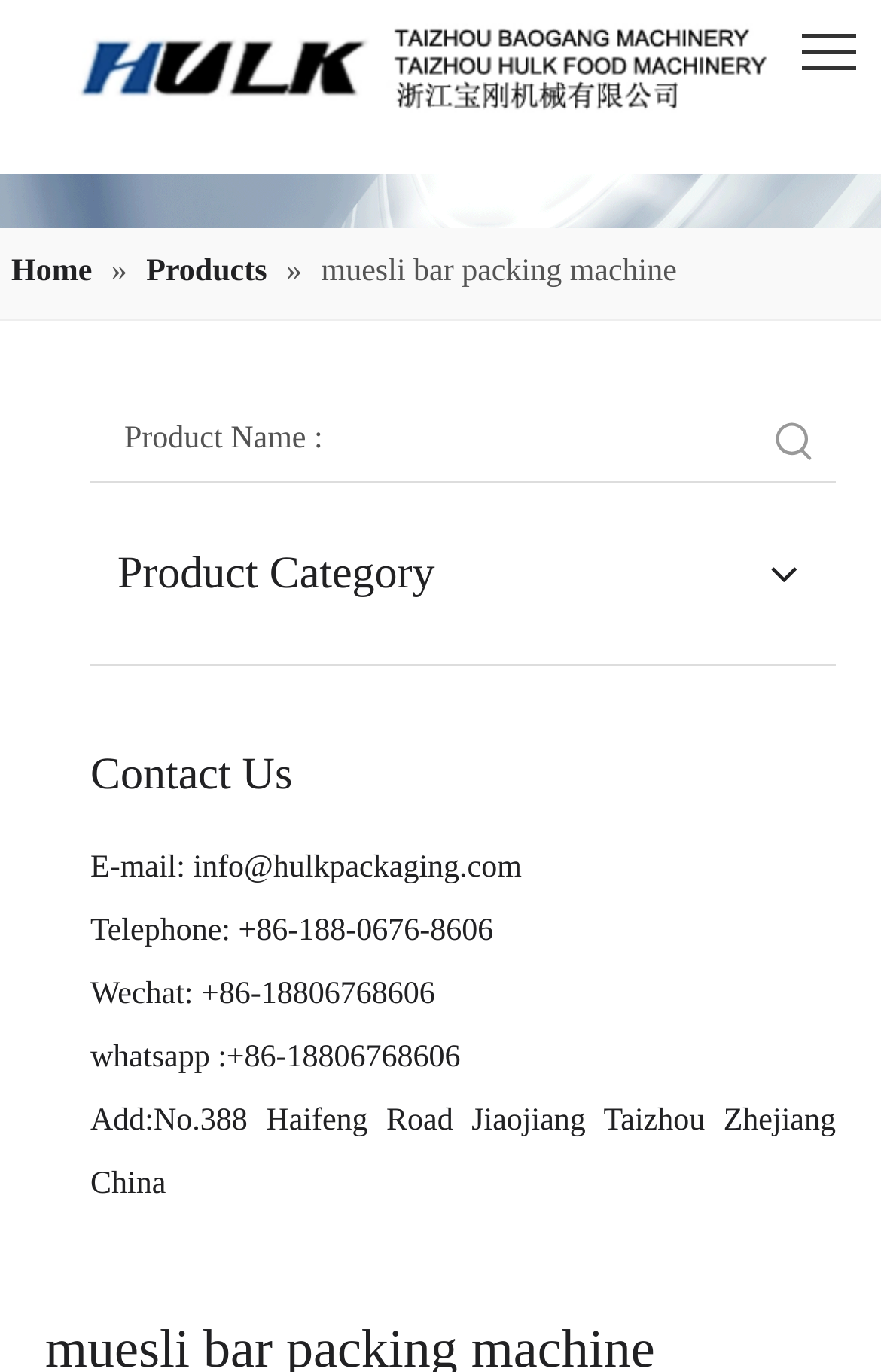Using the description: "aria-label="searchProd" name="searchValue"", identify the bounding box of the corresponding UI element in the screenshot.

[0.103, 0.291, 0.856, 0.351]